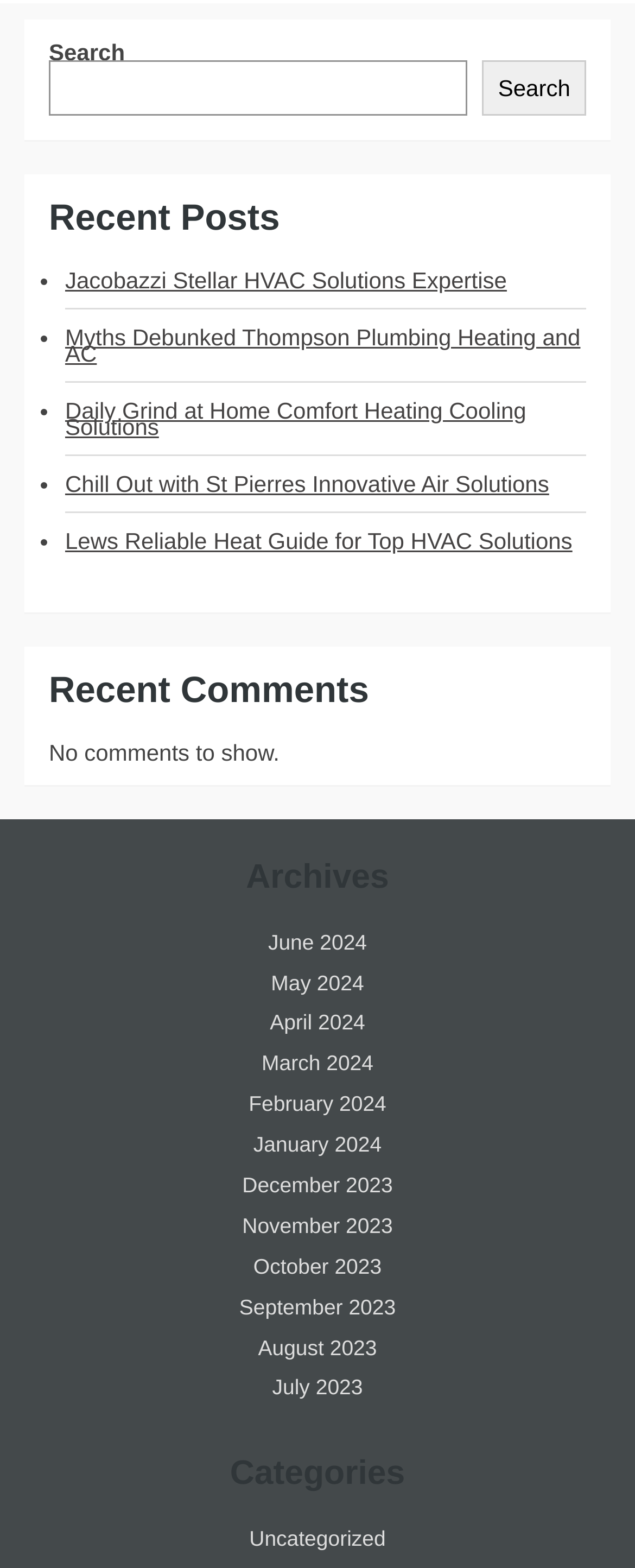Respond concisely with one word or phrase to the following query:
What is the message displayed under 'Recent Comments'?

No comments to show